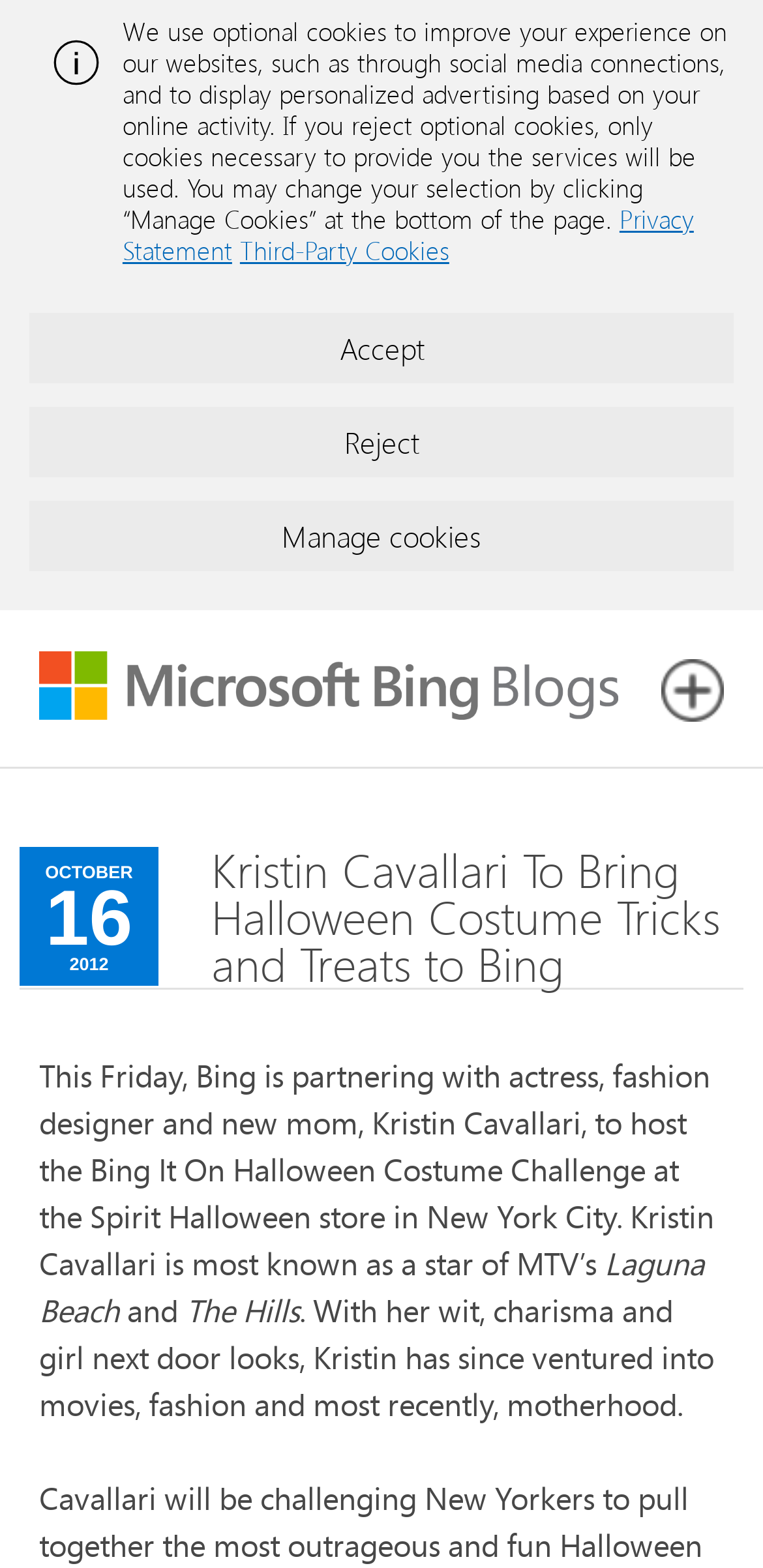Given the description of the UI element: "Privacy Statement", predict the bounding box coordinates in the form of [left, top, right, bottom], with each value being a float between 0 and 1.

[0.161, 0.128, 0.909, 0.171]